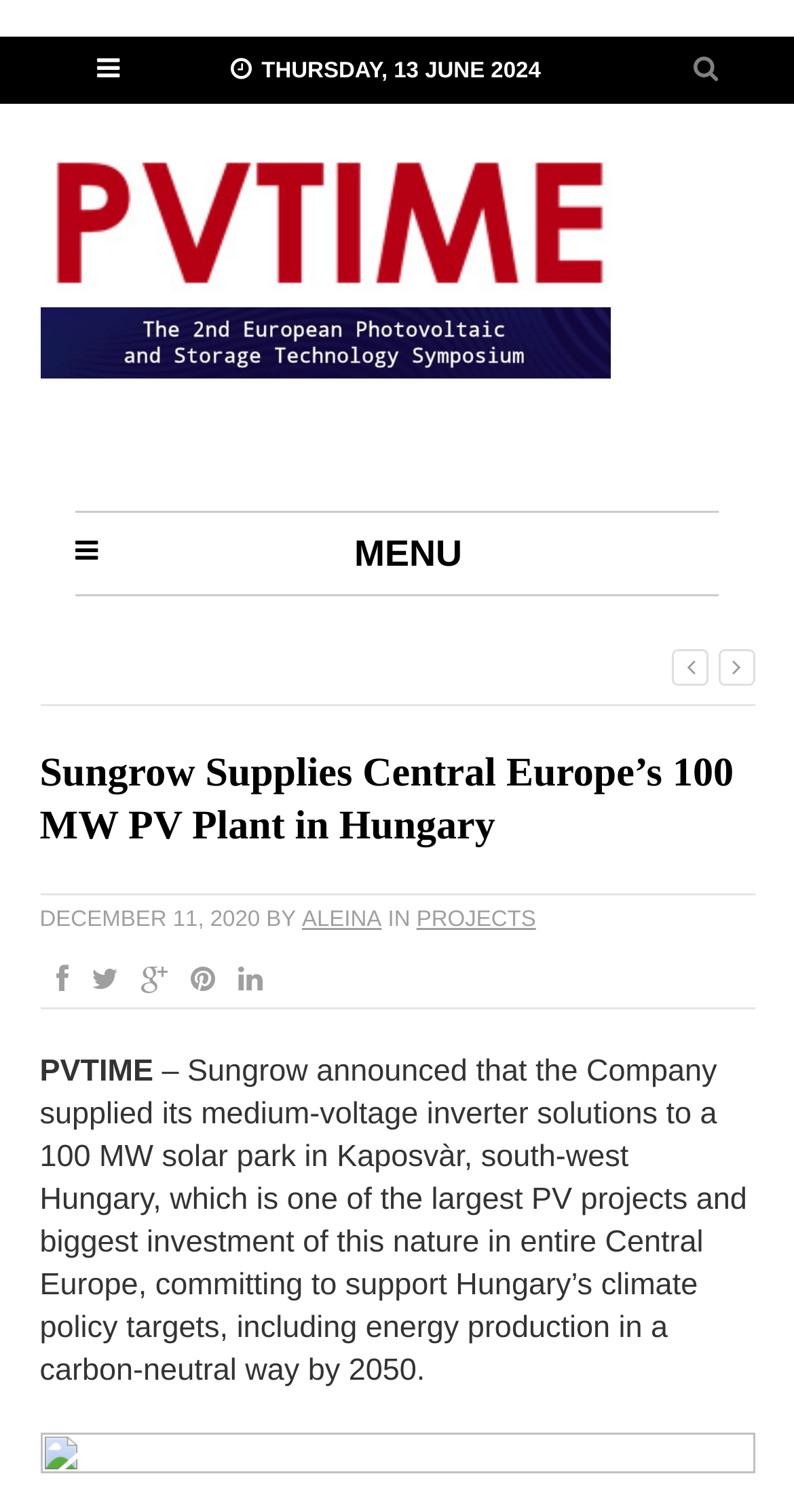What is the main heading of this webpage? Please extract and provide it.

Sungrow Supplies Central Europe’s 100 MW PV Plant in Hungary